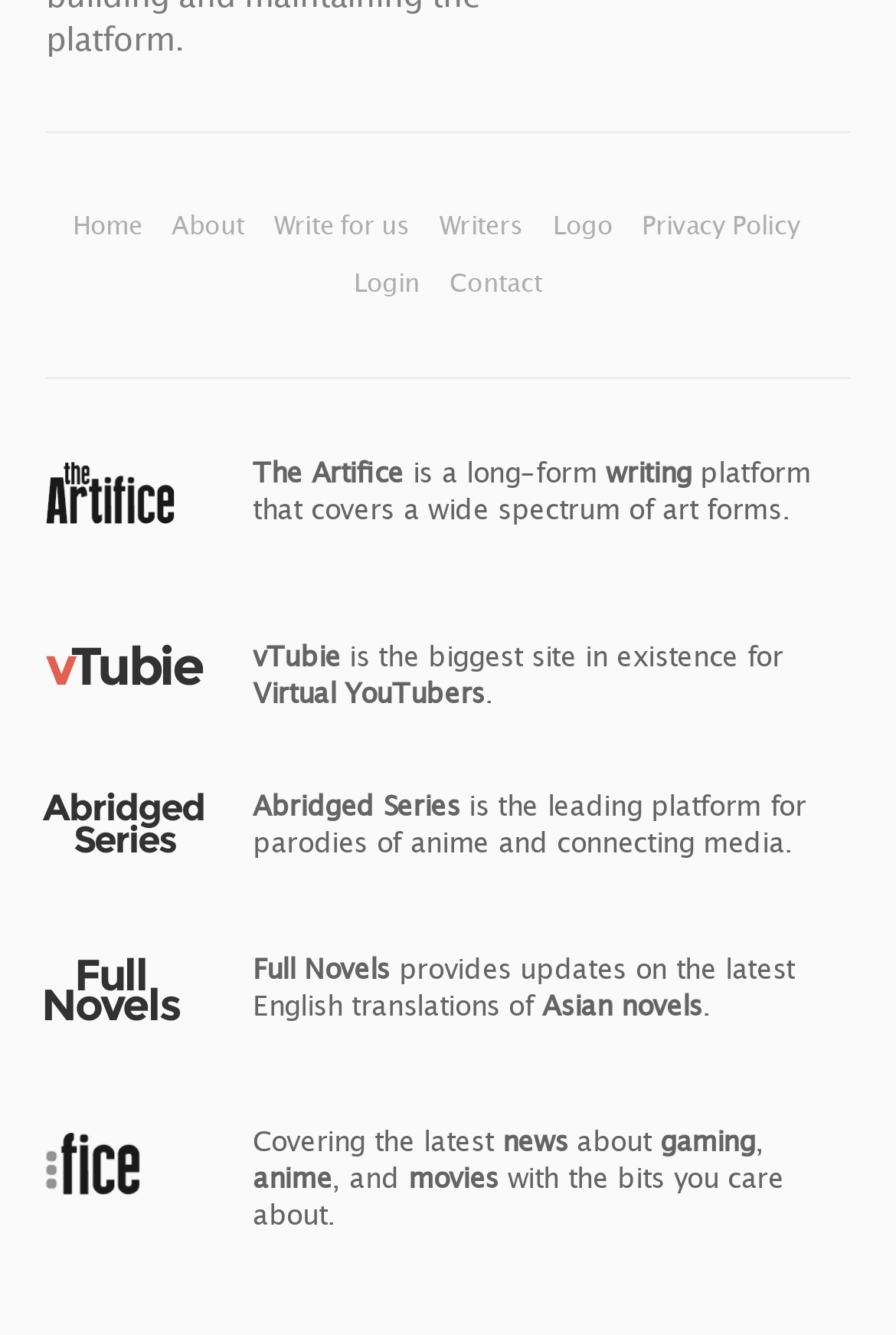Find the bounding box coordinates of the clickable area required to complete the following action: "Learn about 'Virtual YouTubers'".

[0.282, 0.506, 0.541, 0.532]